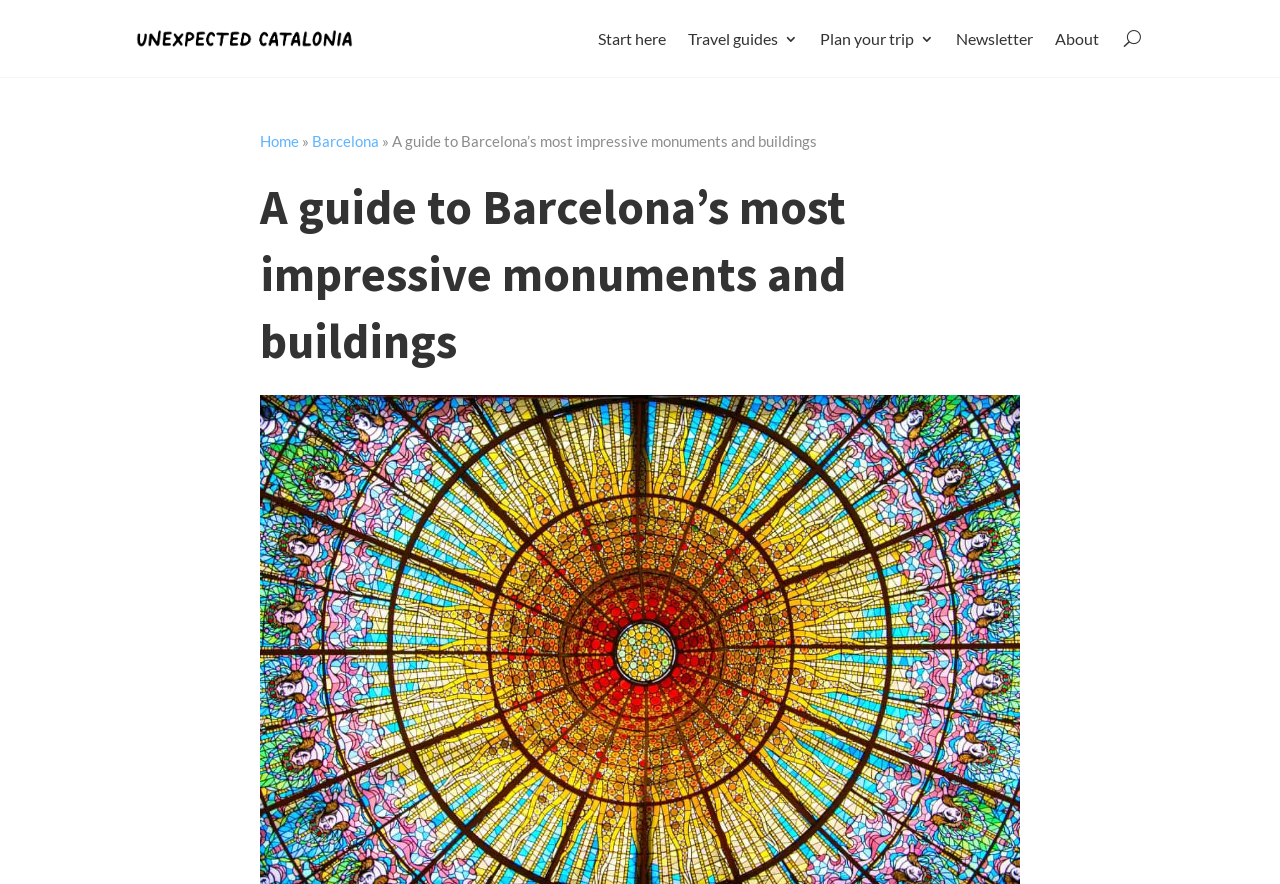Provide a one-word or one-phrase answer to the question:
What is the topic of the webpage?

Barcelona monuments